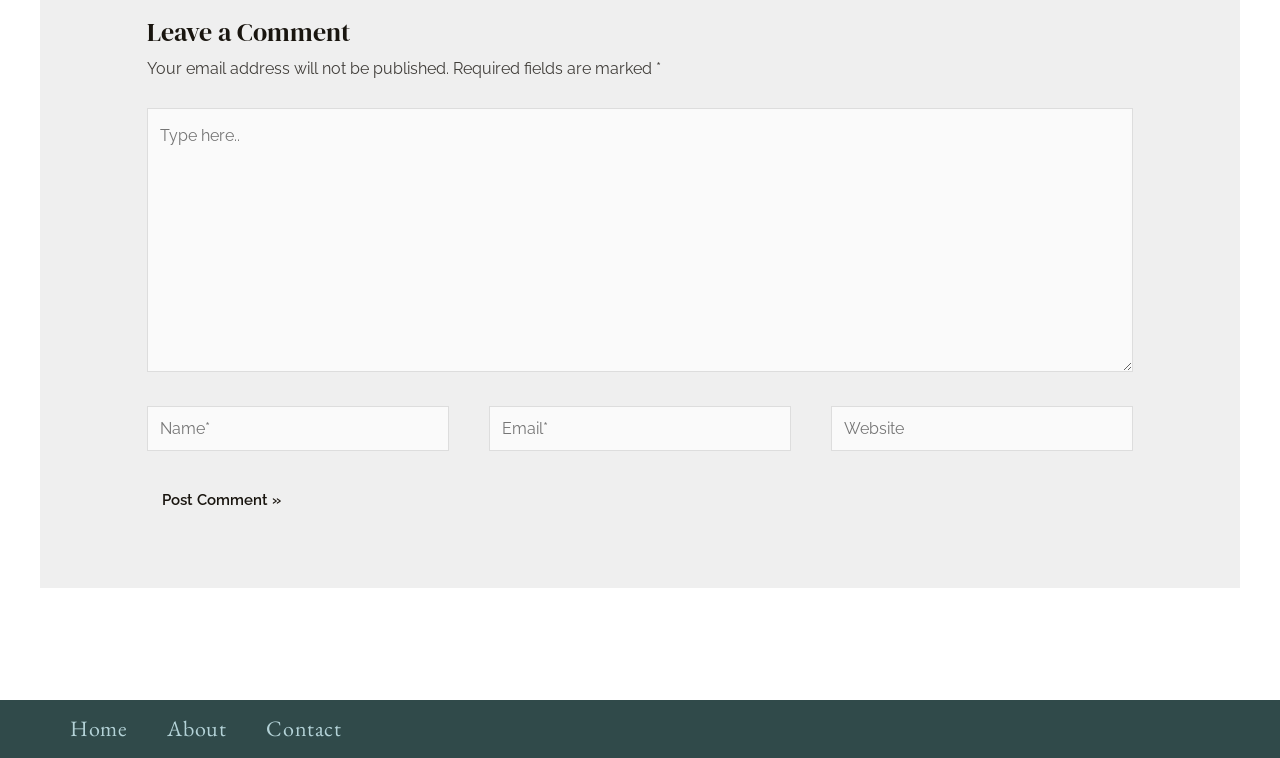Highlight the bounding box coordinates of the region I should click on to meet the following instruction: "enter your name".

[0.115, 0.535, 0.351, 0.594]